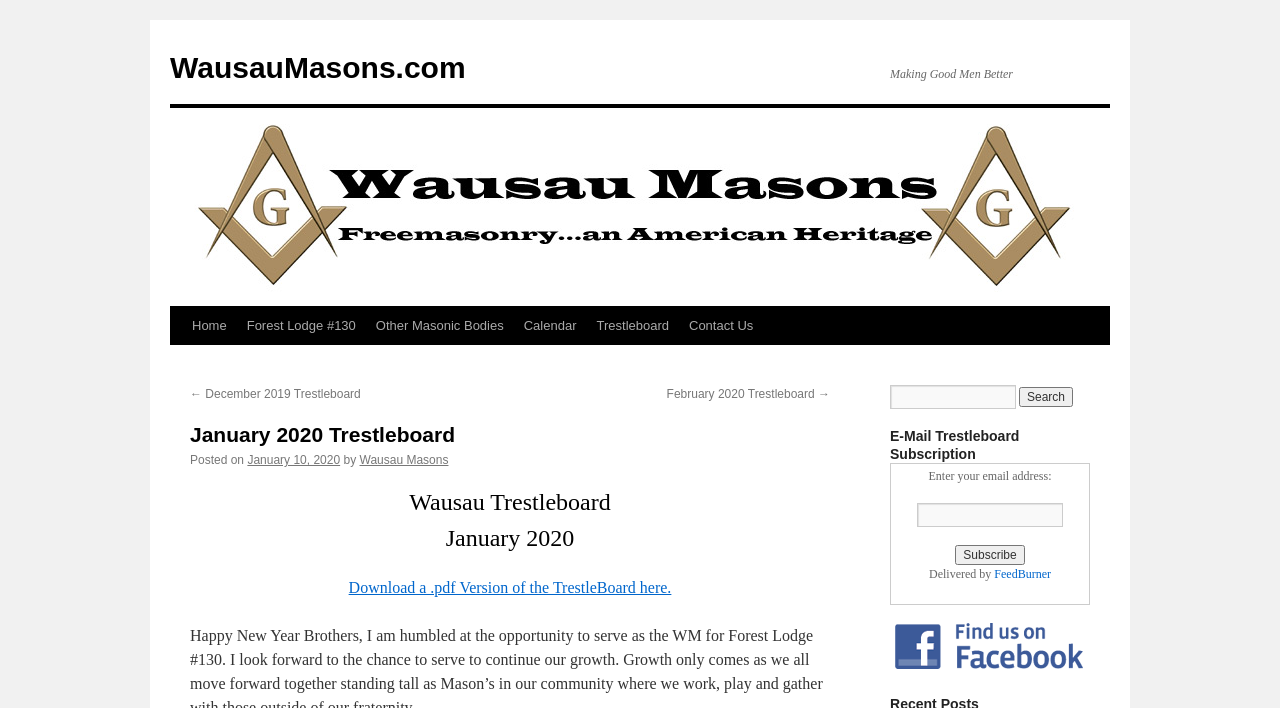What is the date of the trestleboard?
Give a detailed and exhaustive answer to the question.

I found the answer by looking at the section of the page with the heading 'January 2020 Trestleboard', where I saw a link labeled 'January 10, 2020', which suggests that it is the date of the trestleboard.